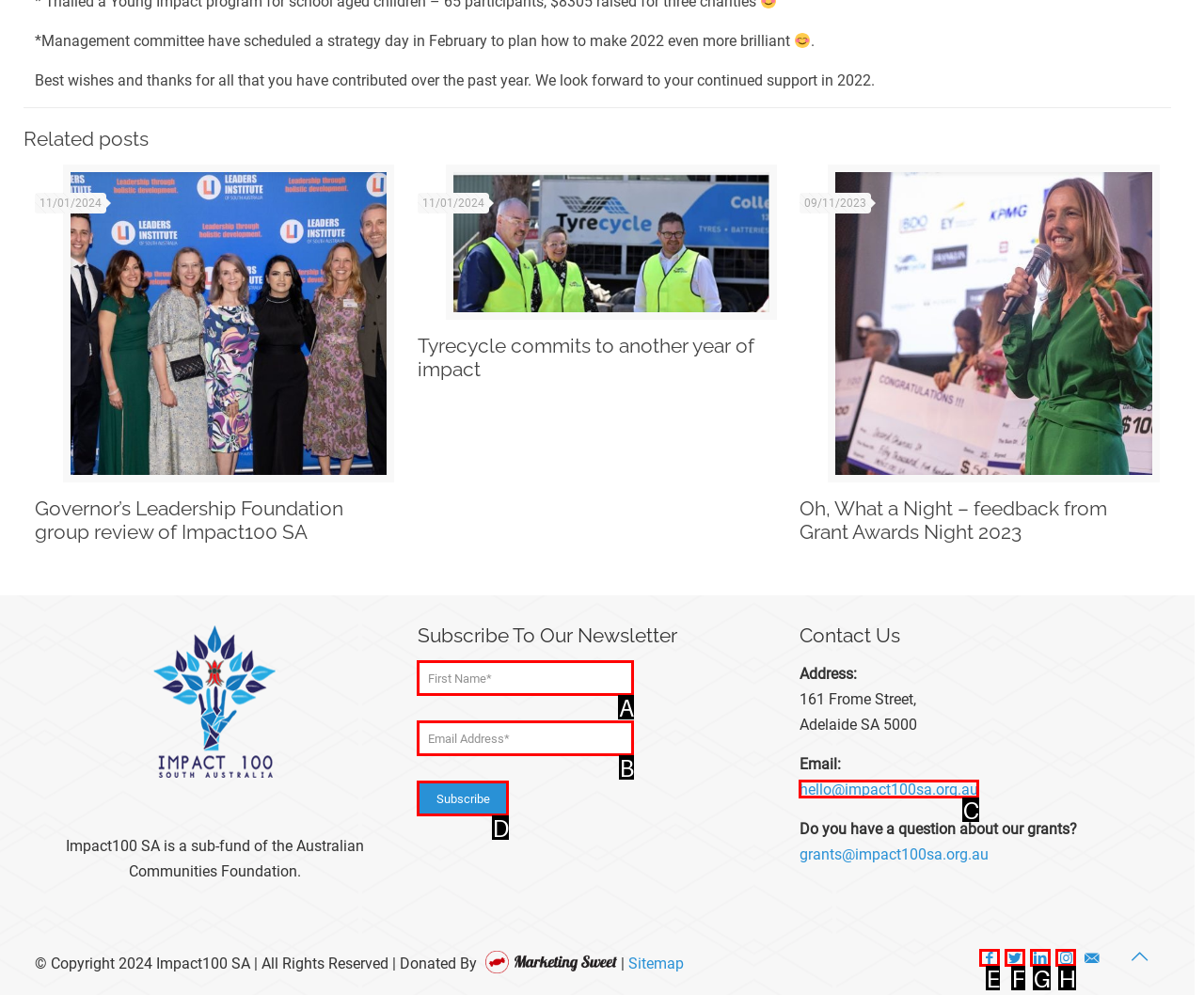Identify which HTML element to click to fulfill the following task: Contact Impact100 SA via email. Provide your response using the letter of the correct choice.

C